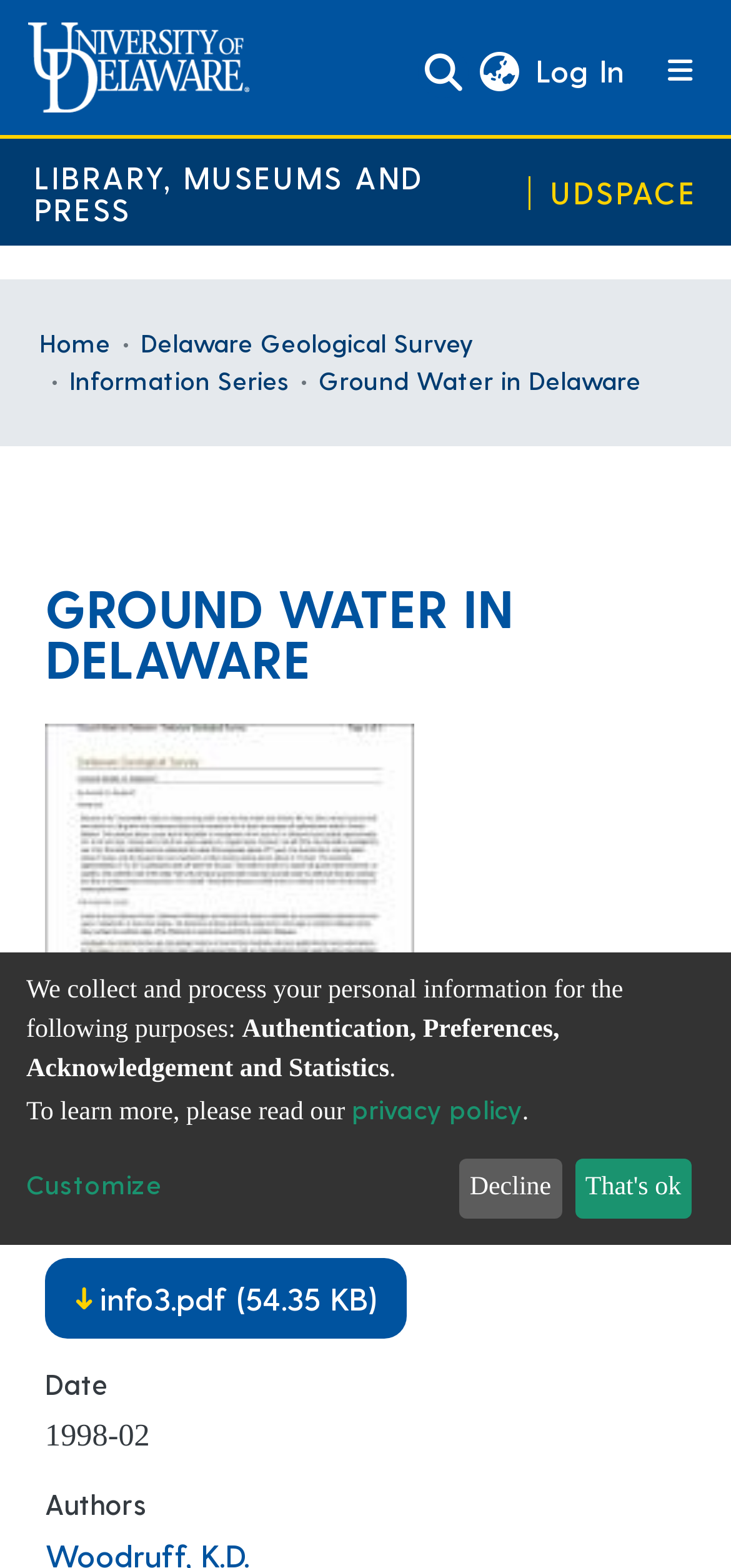Identify the bounding box coordinates of the section to be clicked to complete the task described by the following instruction: "Log in". The coordinates should be four float numbers between 0 and 1, formatted as [left, top, right, bottom].

[0.724, 0.032, 0.86, 0.056]